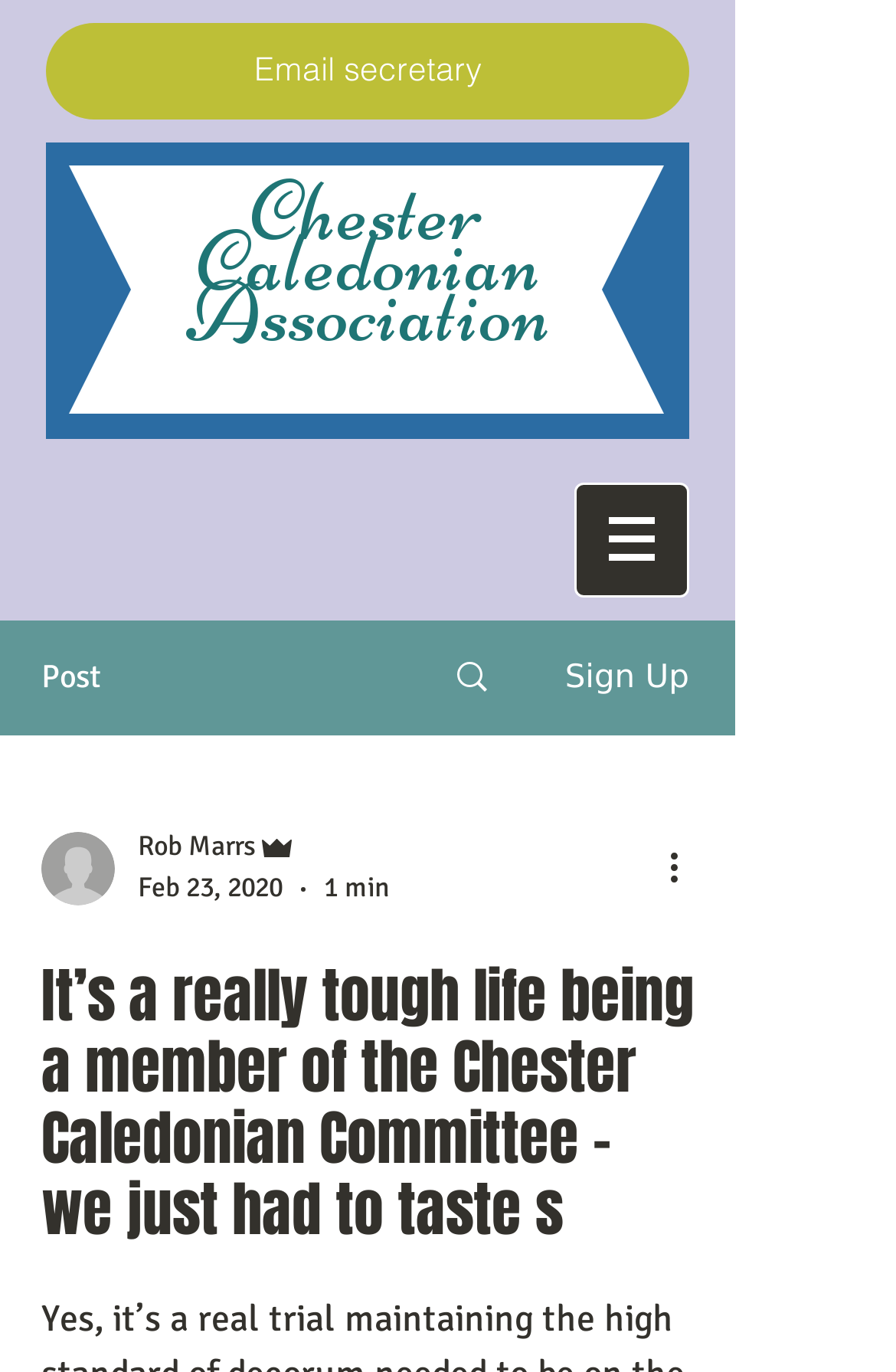Answer this question in one word or a short phrase: What is the author's name?

Rob Marrs